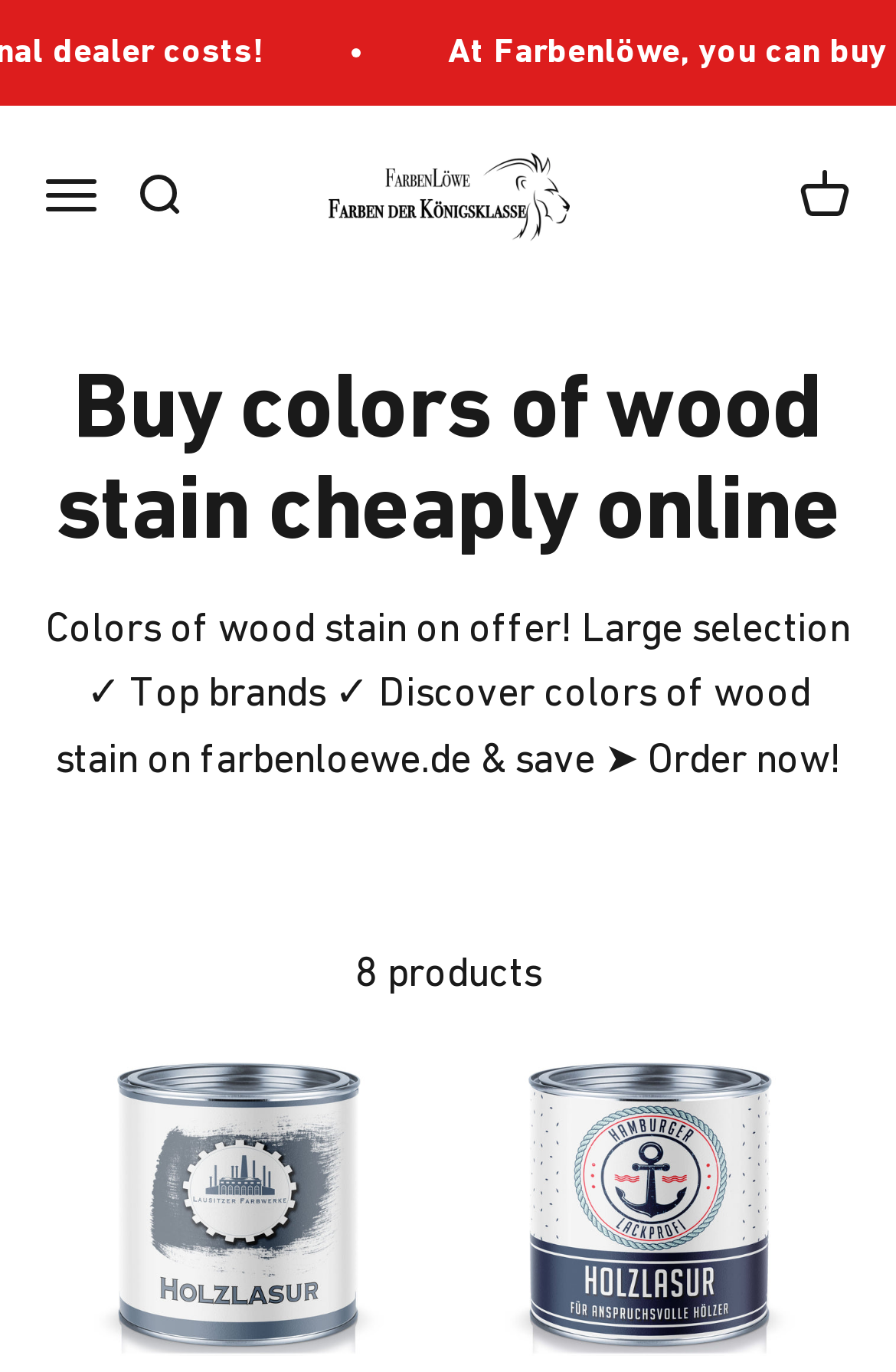What is the brand of the first product?
Give a one-word or short phrase answer based on the image.

Lausitzer Farbwerke